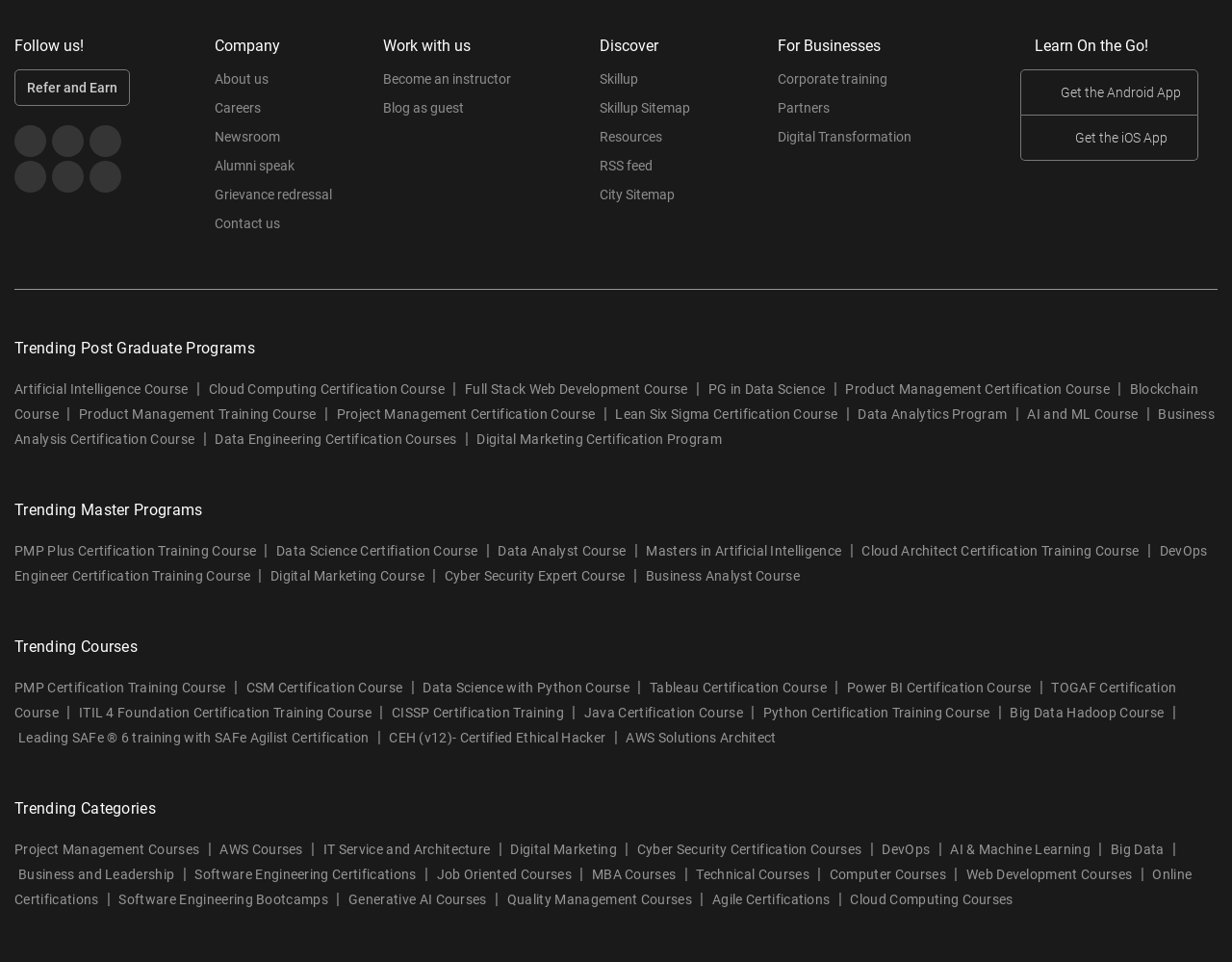Please identify the bounding box coordinates of the area that needs to be clicked to follow this instruction: "Explore Artificial Intelligence Course".

[0.012, 0.397, 0.153, 0.423]